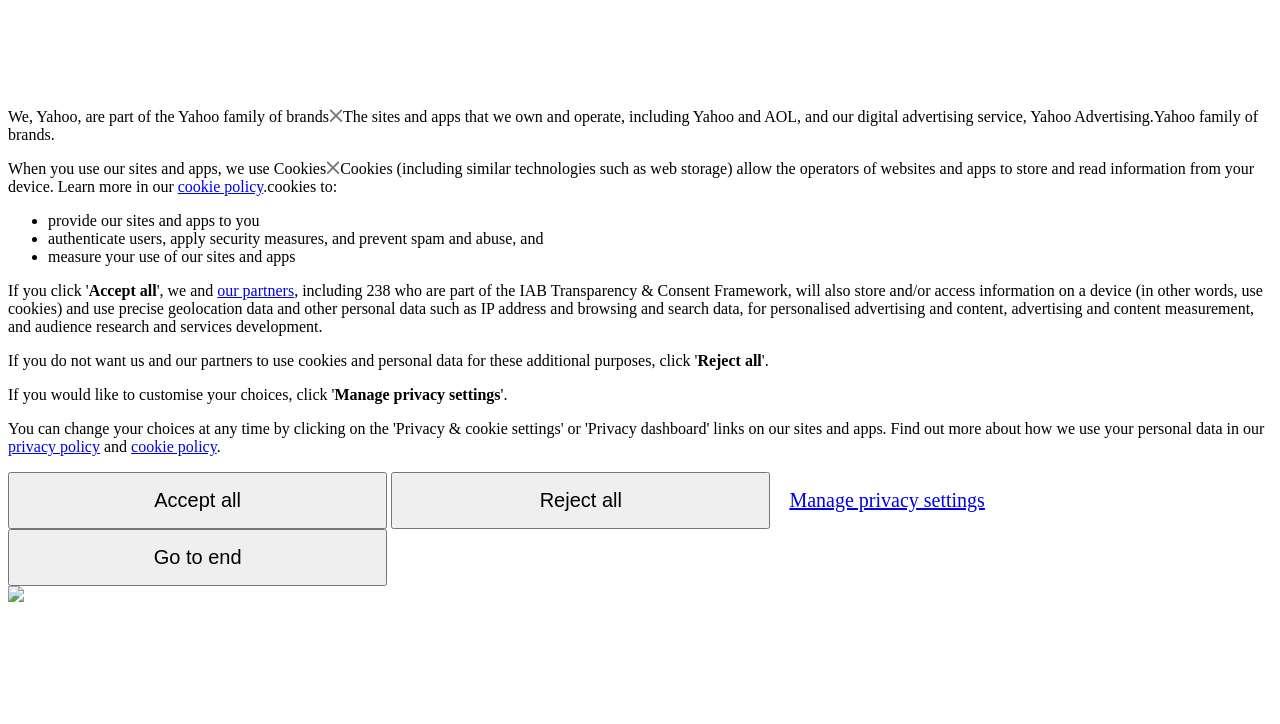Reply to the question with a single word or phrase:
What is the purpose of using cookies?

Provide sites and apps